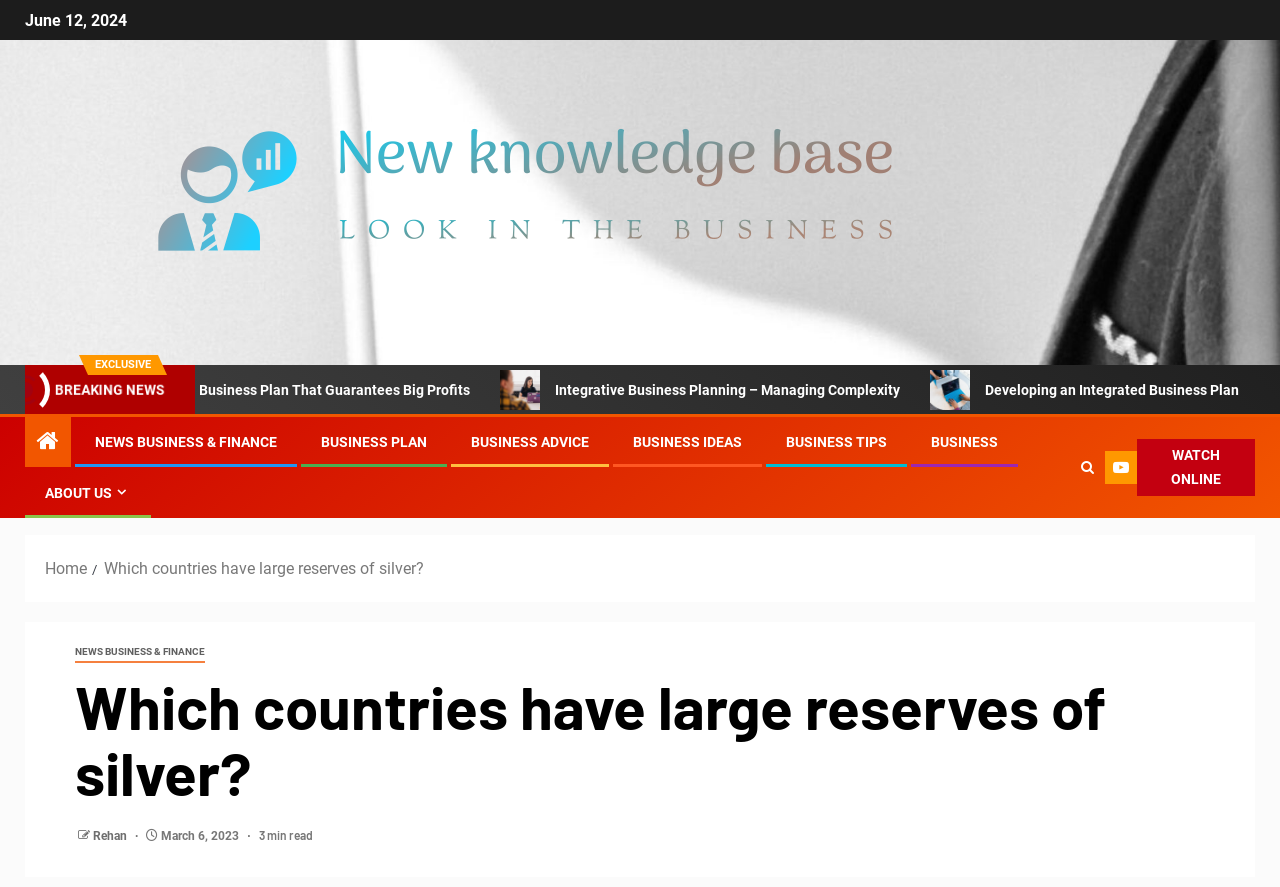Find the bounding box coordinates for the HTML element described in this sentence: "Business". Provide the coordinates as four float numbers between 0 and 1, in the format [left, top, right, bottom].

[0.727, 0.489, 0.78, 0.507]